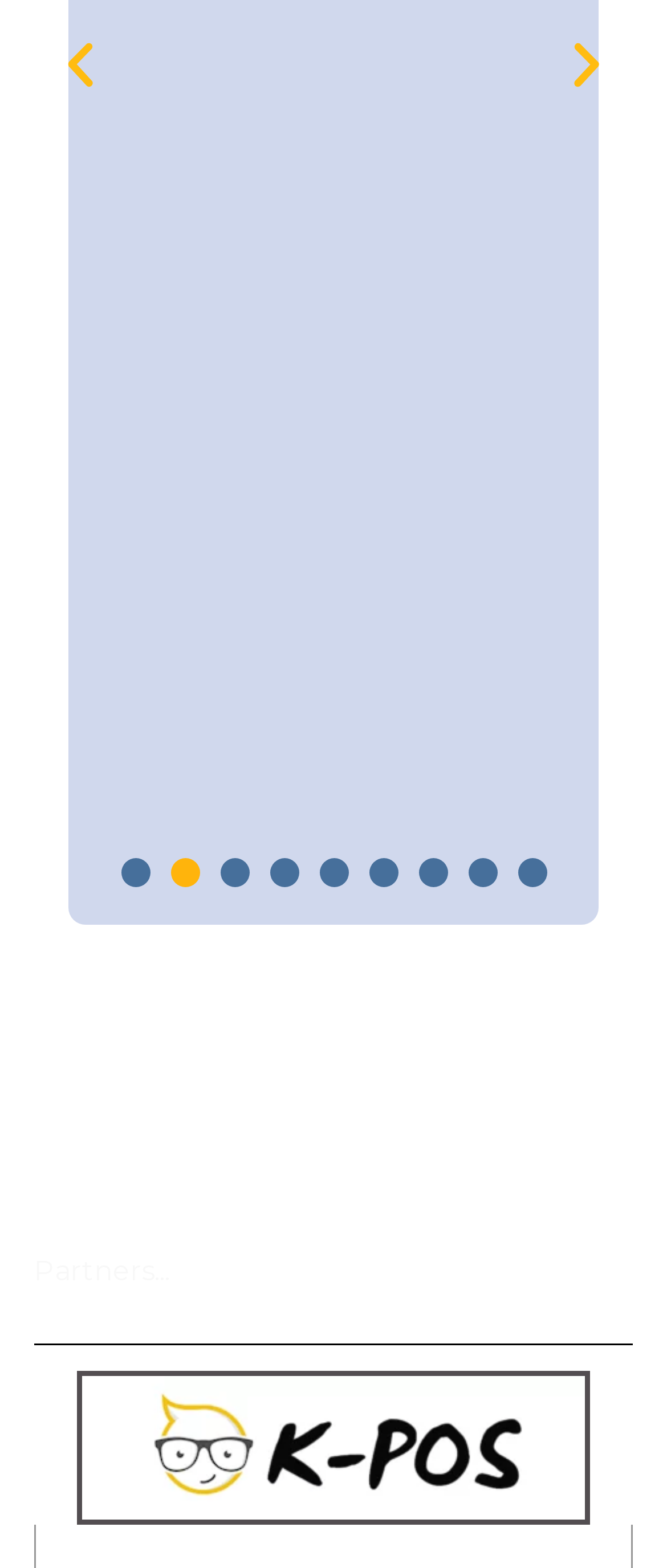What is the name of the coffee shop?
Answer with a single word or phrase by referring to the visual content.

Villino Coffee